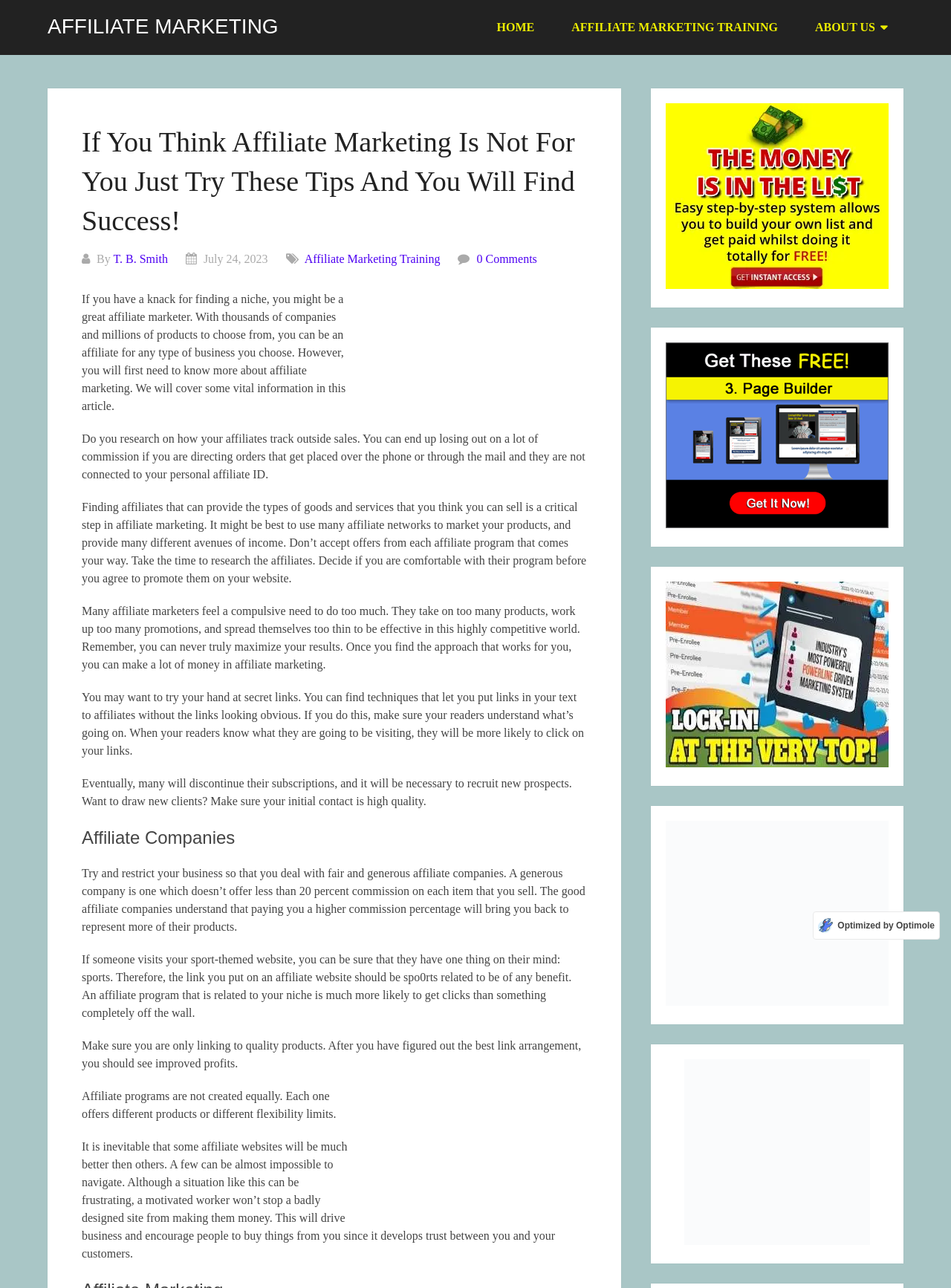Please identify the bounding box coordinates of the element on the webpage that should be clicked to follow this instruction: "Click on the 'ABOUT US' link". The bounding box coordinates should be given as four float numbers between 0 and 1, formatted as [left, top, right, bottom].

[0.837, 0.0, 0.95, 0.043]